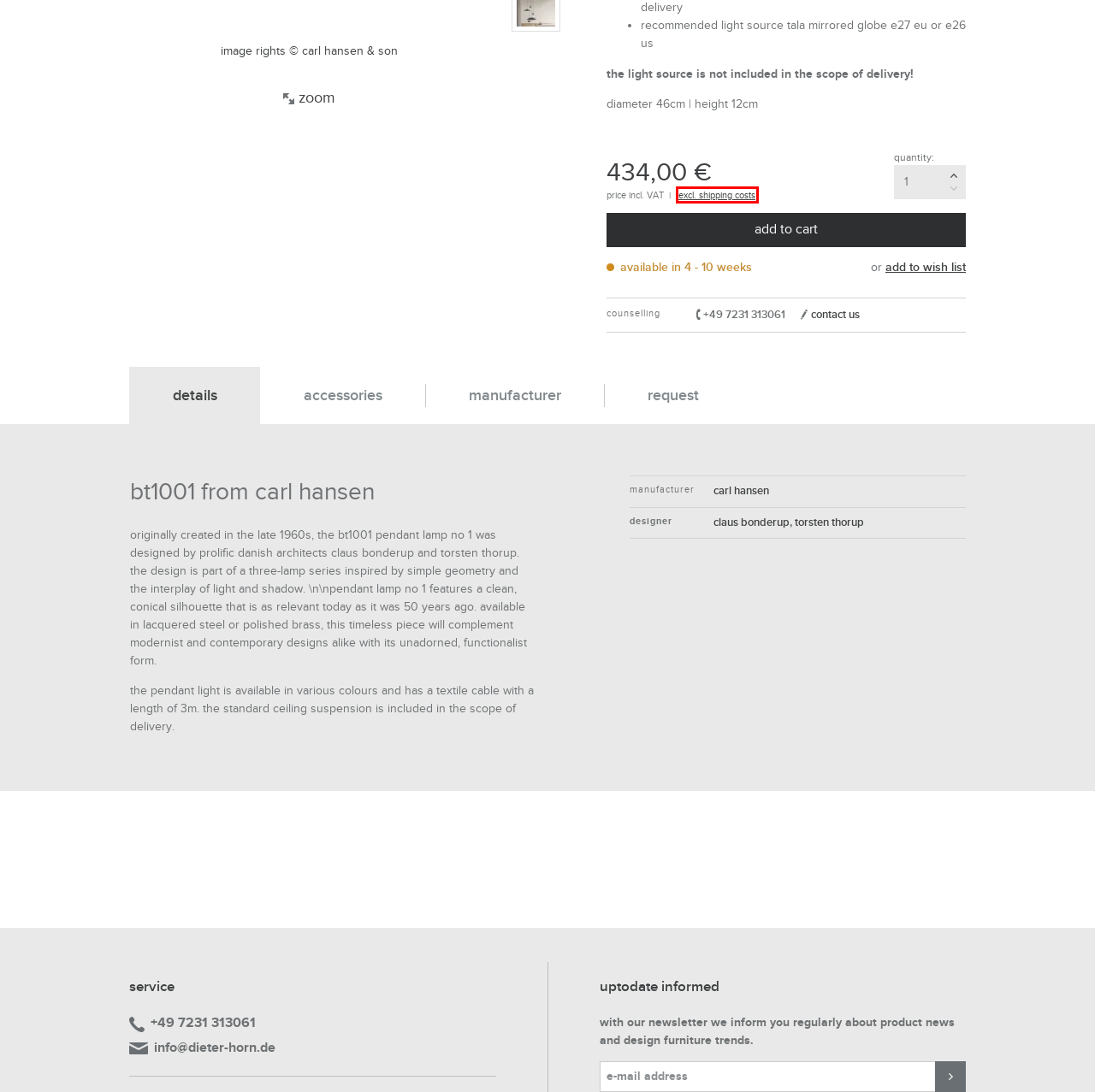You are looking at a webpage screenshot with a red bounding box around an element. Pick the description that best matches the new webpage after interacting with the element in the red bounding box. The possible descriptions are:
A. Carl Hansen design furniture on dieter-horn.de
B. exhibition models
C. shipping costs
D. privacy policy
E. dieter horn pforzheim | mobilier design
F. job vacancies
G. Carl Hansen & Søn - Danish design since 1908
H. dieter horn | living with design furniture

C